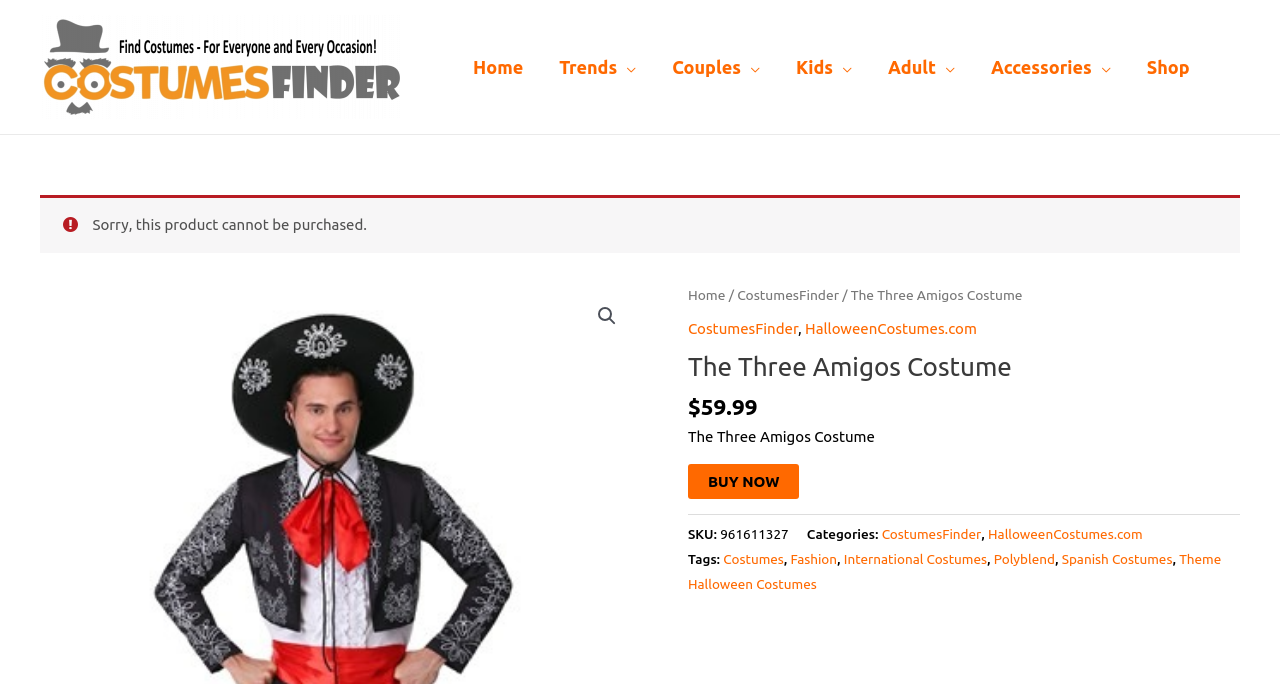Predict the bounding box of the UI element that fits this description: "BUY NOW".

[0.538, 0.679, 0.625, 0.73]